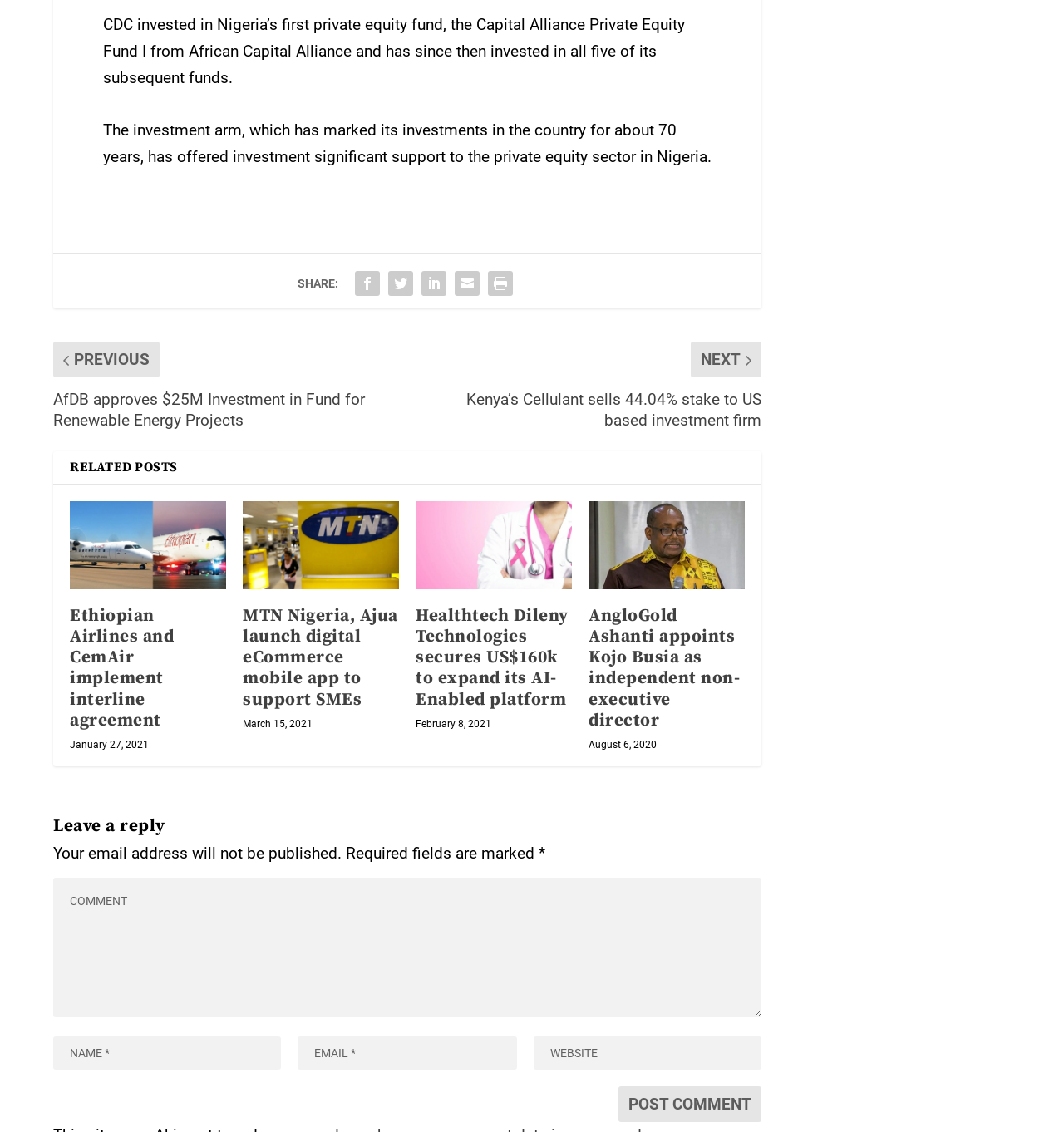Determine the bounding box coordinates of the clickable region to carry out the instruction: "Share the article".

[0.33, 0.214, 0.361, 0.243]